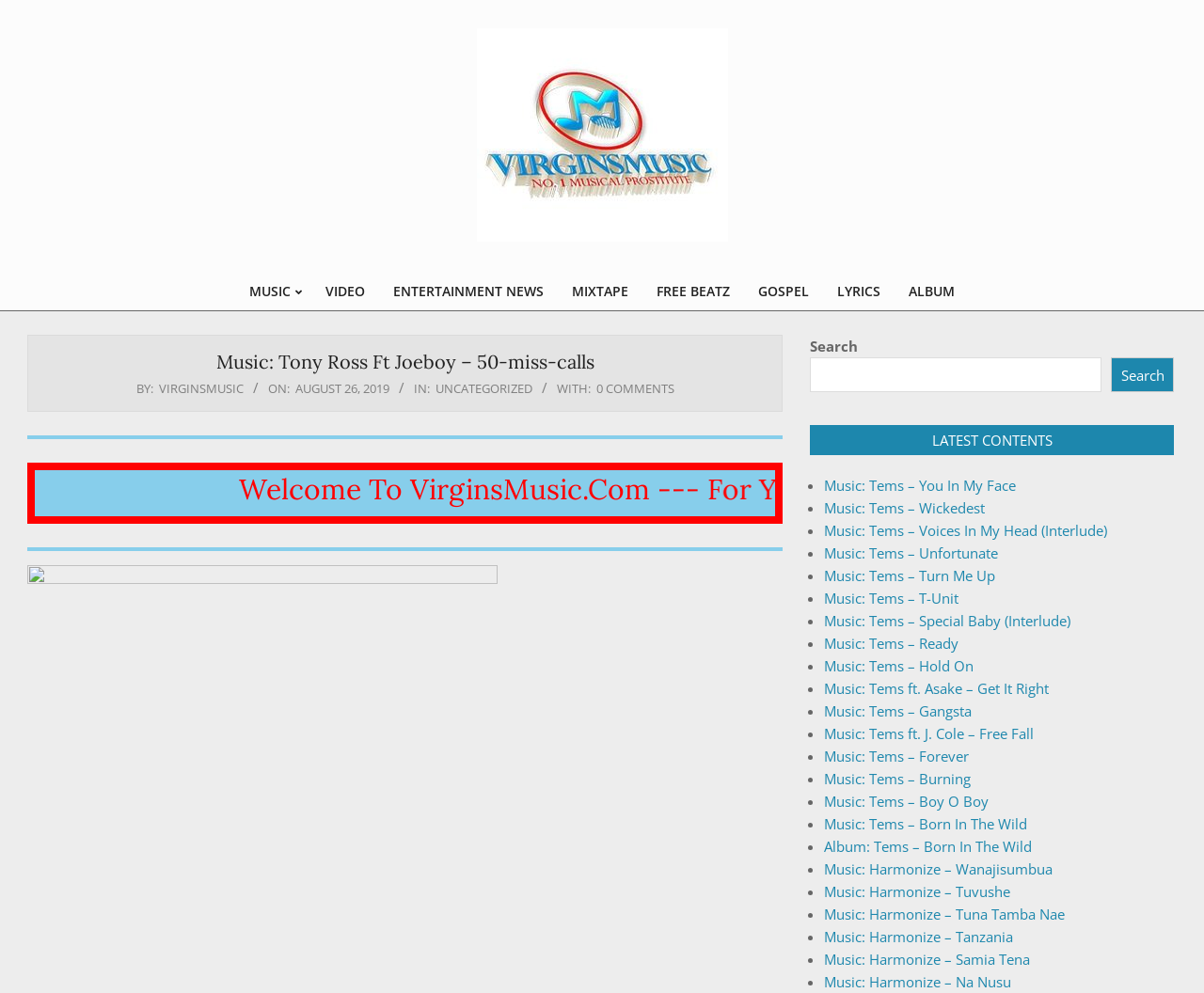Locate the bounding box coordinates for the element described below: "Entertainment News". The coordinates must be four float values between 0 and 1, formatted as [left, top, right, bottom].

[0.315, 0.273, 0.463, 0.313]